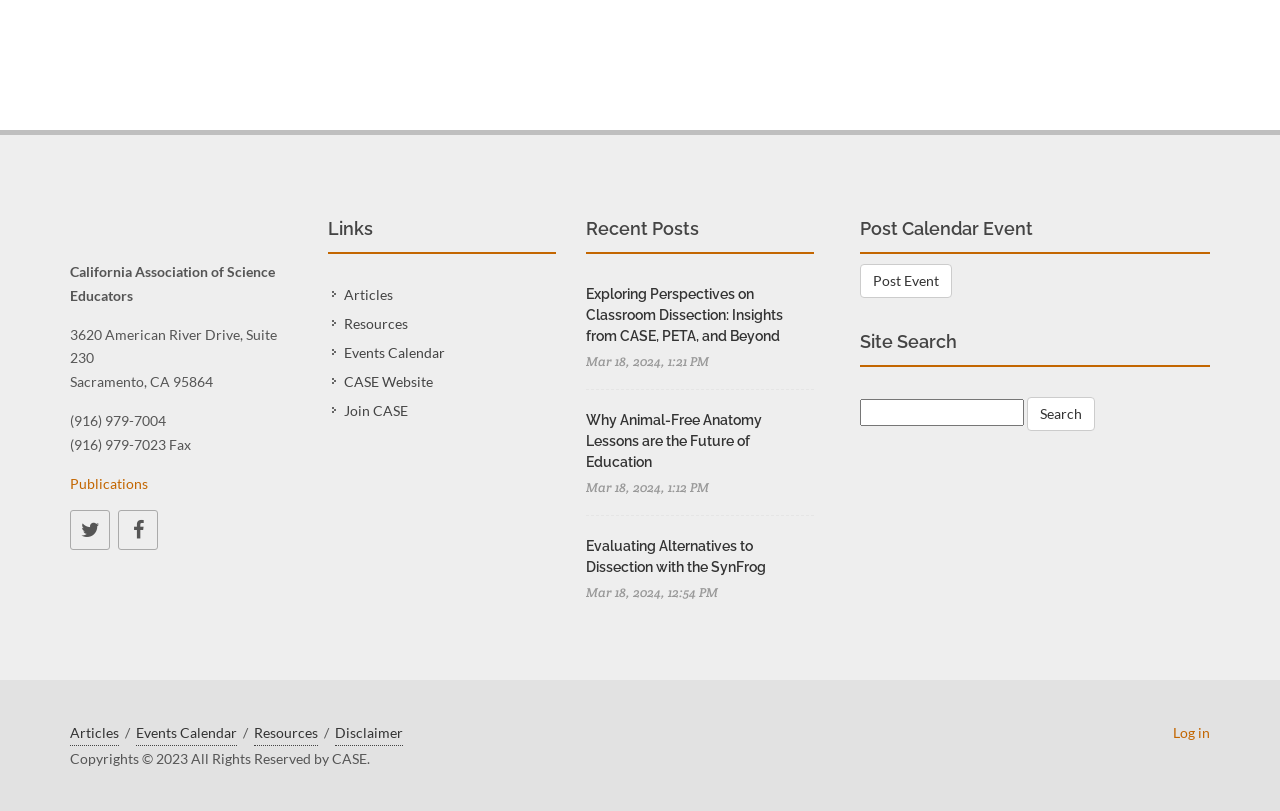Please answer the following question using a single word or phrase: What is the copyright year?

2023